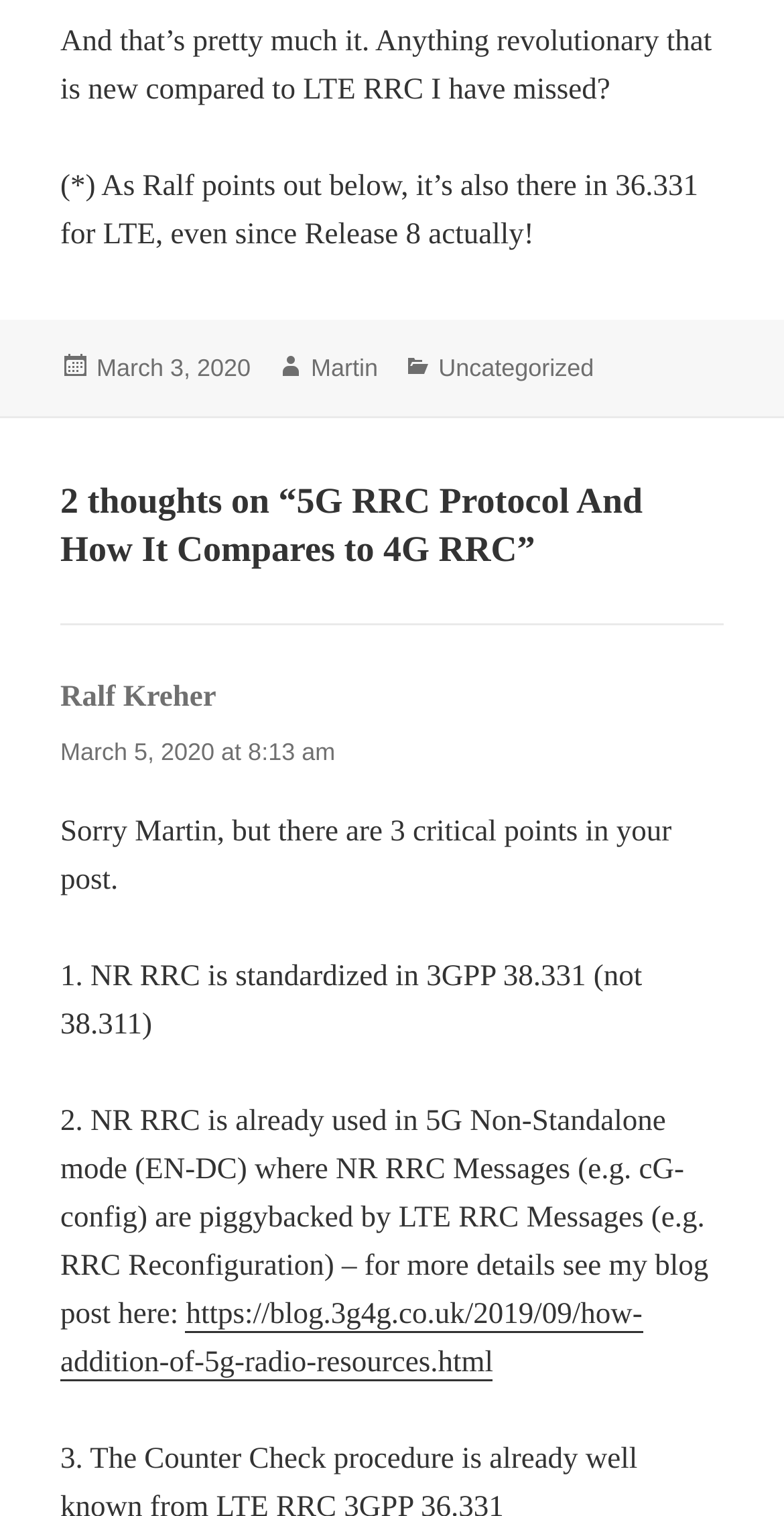Bounding box coordinates should be provided in the format (top-left x, top-left y, bottom-right x, bottom-right y) with all values between 0 and 1. Identify the bounding box for this UI element: https://blog.3g4g.co.uk/2019/09/how-addition-of-5g-radio-resources.html

[0.077, 0.857, 0.819, 0.911]